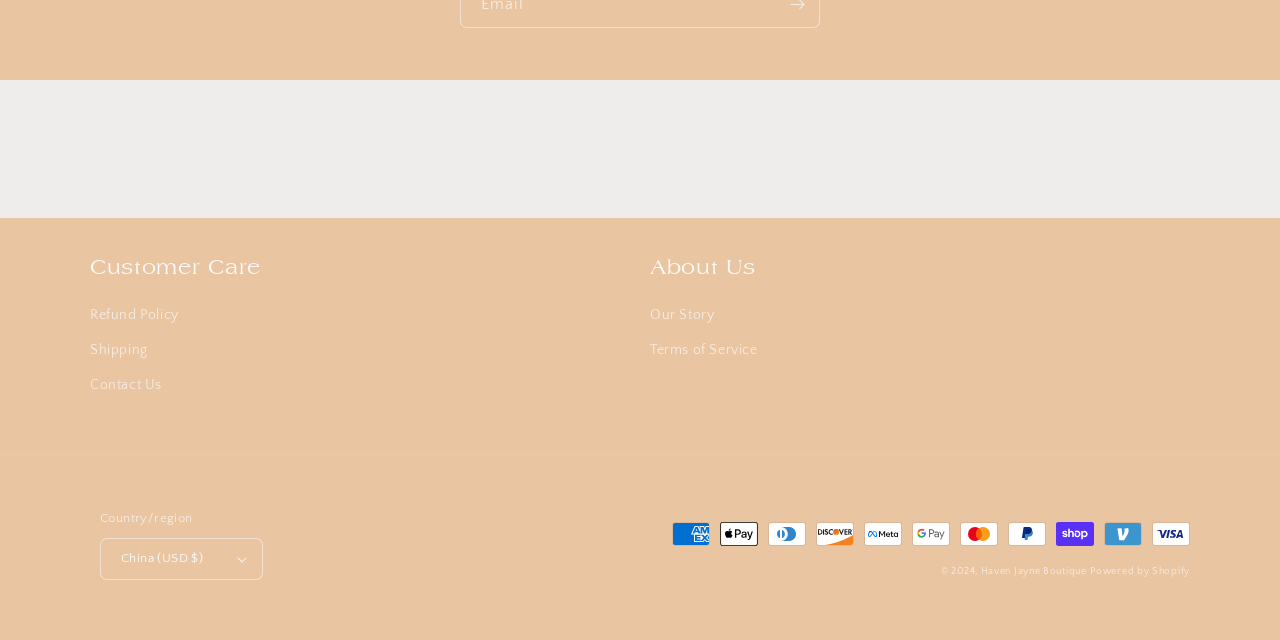Extract the bounding box coordinates of the UI element described: "Refund Policy". Provide the coordinates in the format [left, top, right, bottom] with values ranging from 0 to 1.

[0.07, 0.473, 0.14, 0.521]